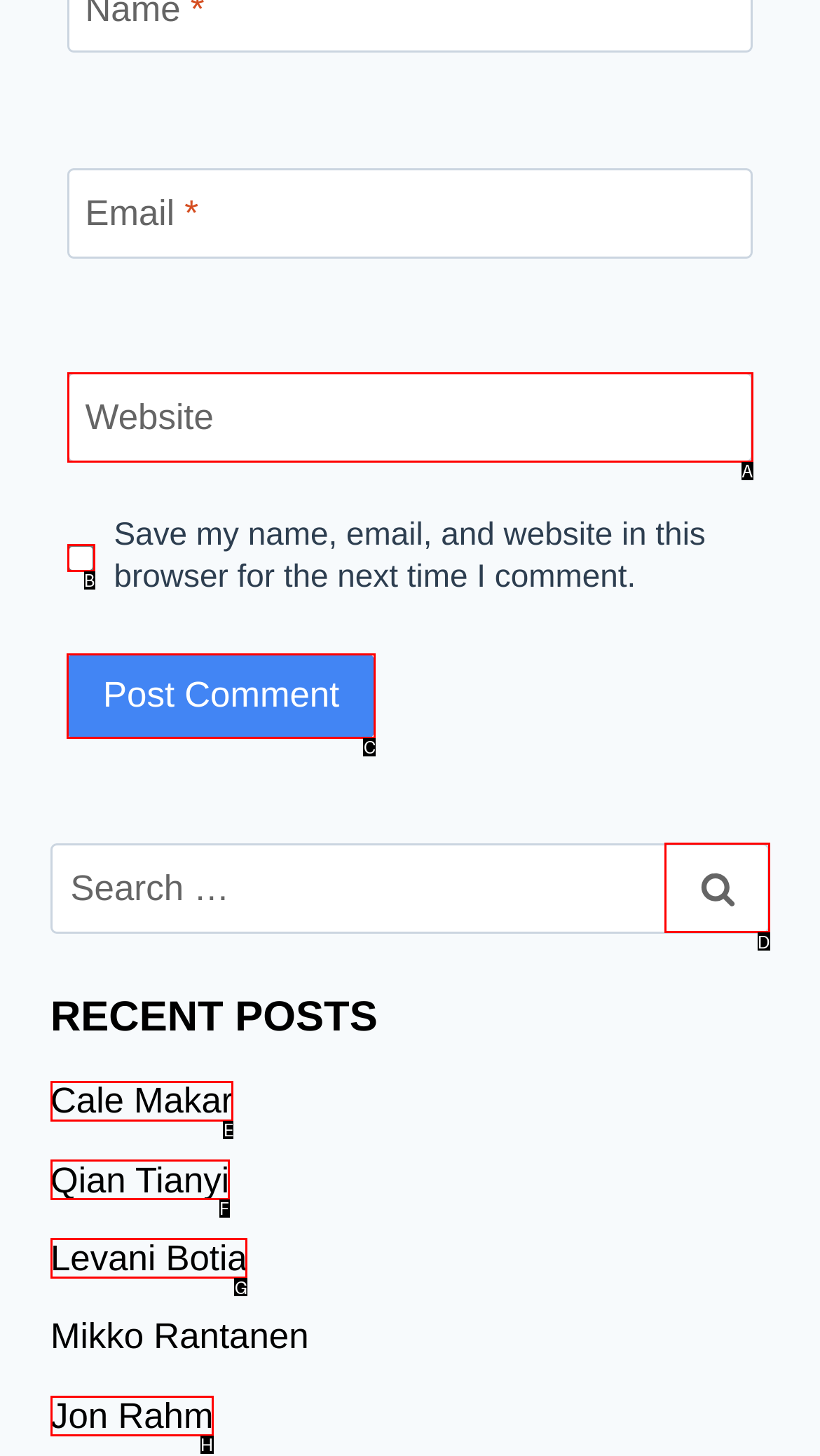Determine the letter of the element you should click to carry out the task: Click the 'Menu Toggle' button
Answer with the letter from the given choices.

None